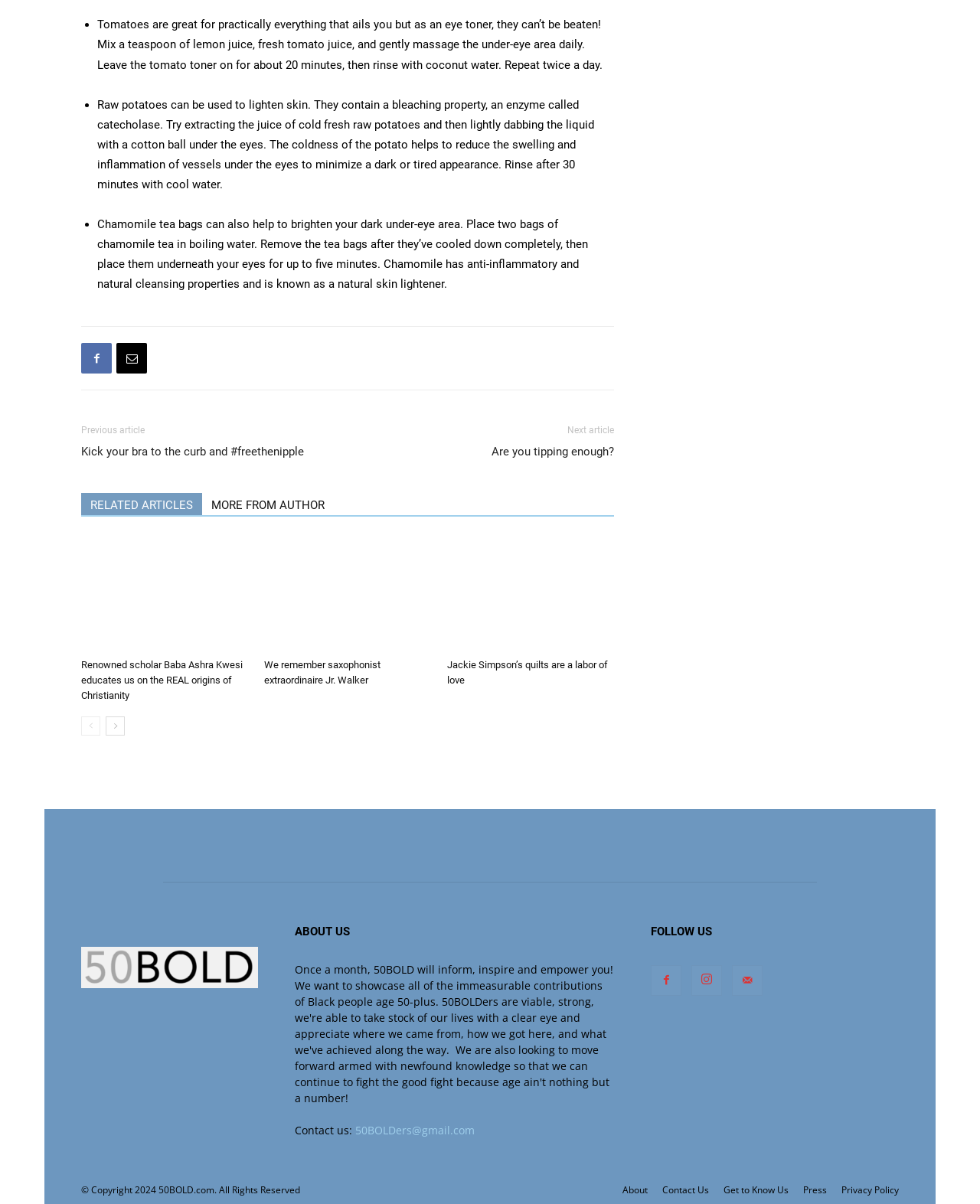Carefully observe the image and respond to the question with a detailed answer:
What is the purpose of tomatoes in the article?

According to the article, tomatoes can be used as an eye toner. The article provides a recipe that involves mixing tomato juice with lemon juice and gently massaging it under the eyes to reduce dark circles and puffiness.